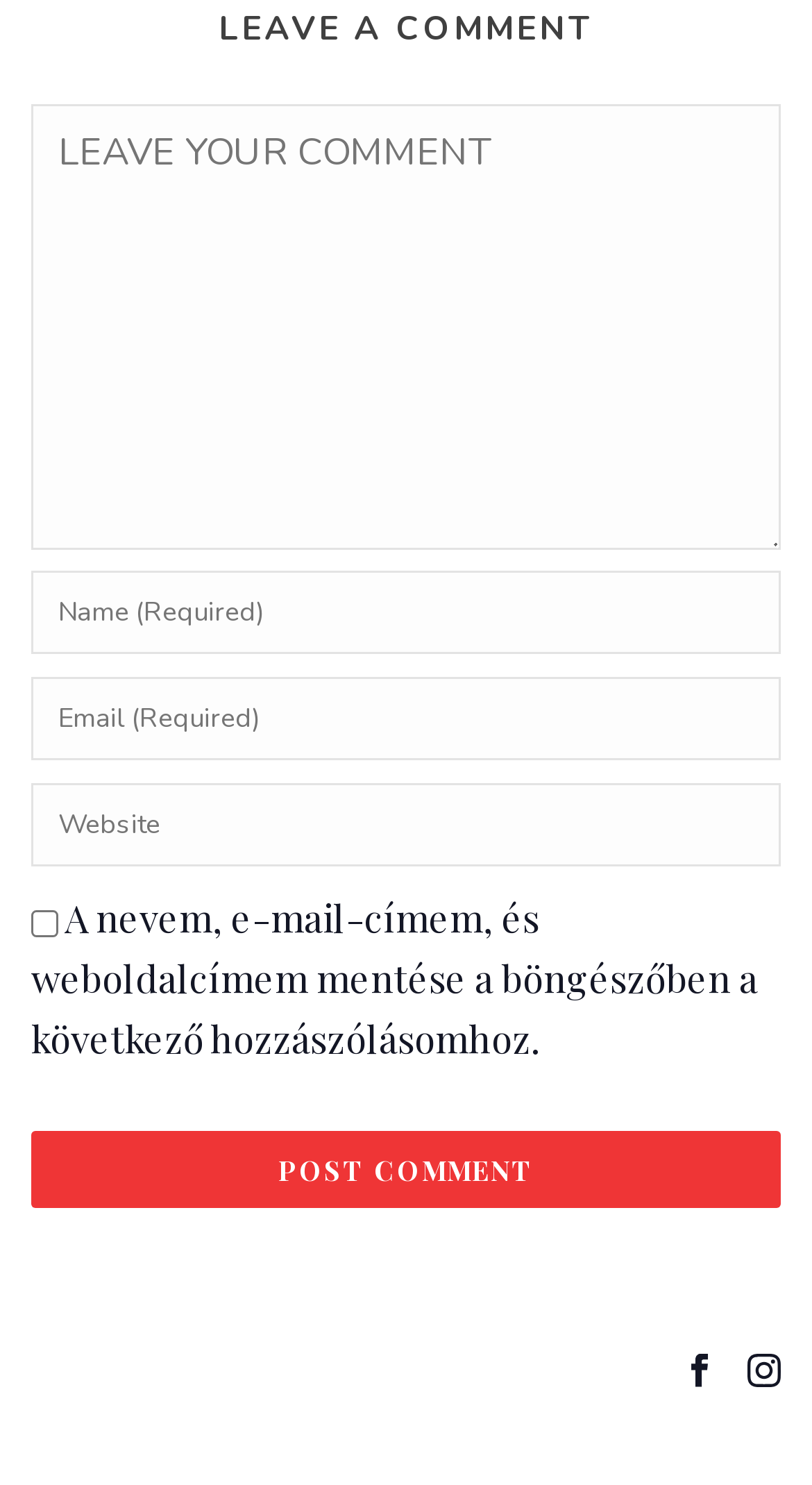Indicate the bounding box coordinates of the element that needs to be clicked to satisfy the following instruction: "enter your name". The coordinates should be four float numbers between 0 and 1, i.e., [left, top, right, bottom].

[0.038, 0.384, 0.962, 0.44]